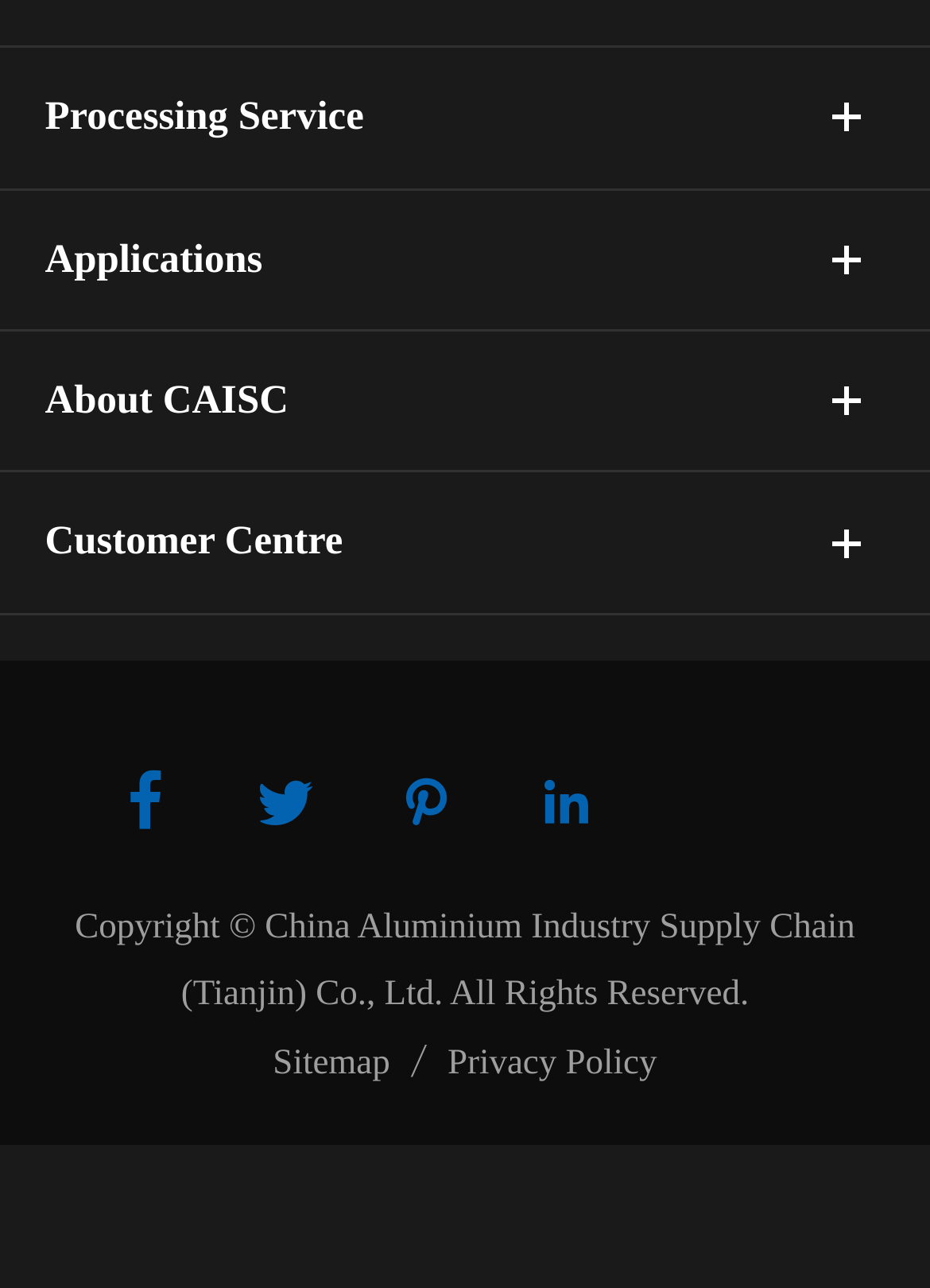Use a single word or phrase to respond to the question:
What is the last link in the 'Applications' section?

Construction